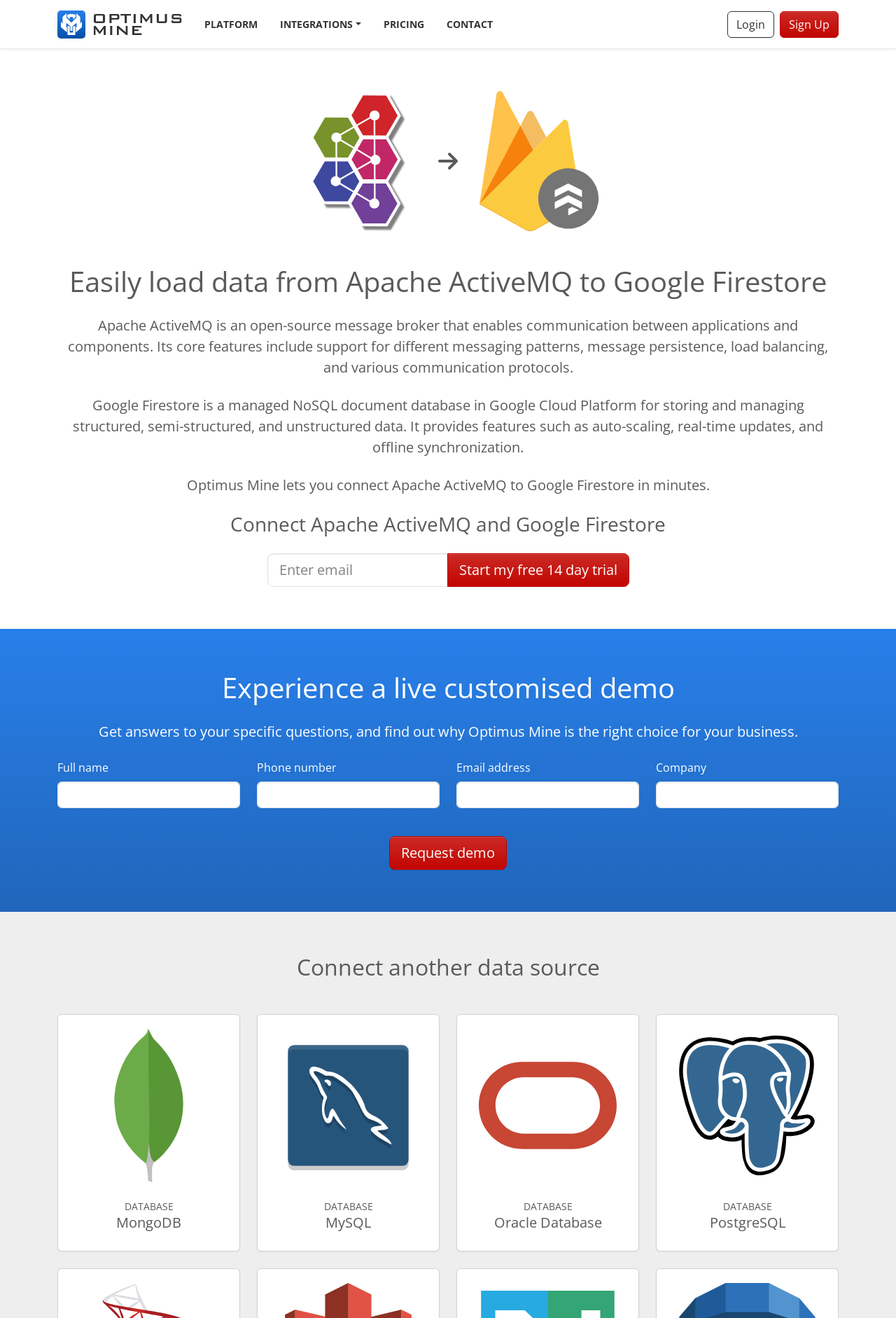Identify the bounding box coordinates for the element that needs to be clicked to fulfill this instruction: "Connect to MongoDB database". Provide the coordinates in the format of four float numbers between 0 and 1: [left, top, right, bottom].

[0.064, 0.769, 0.268, 0.95]